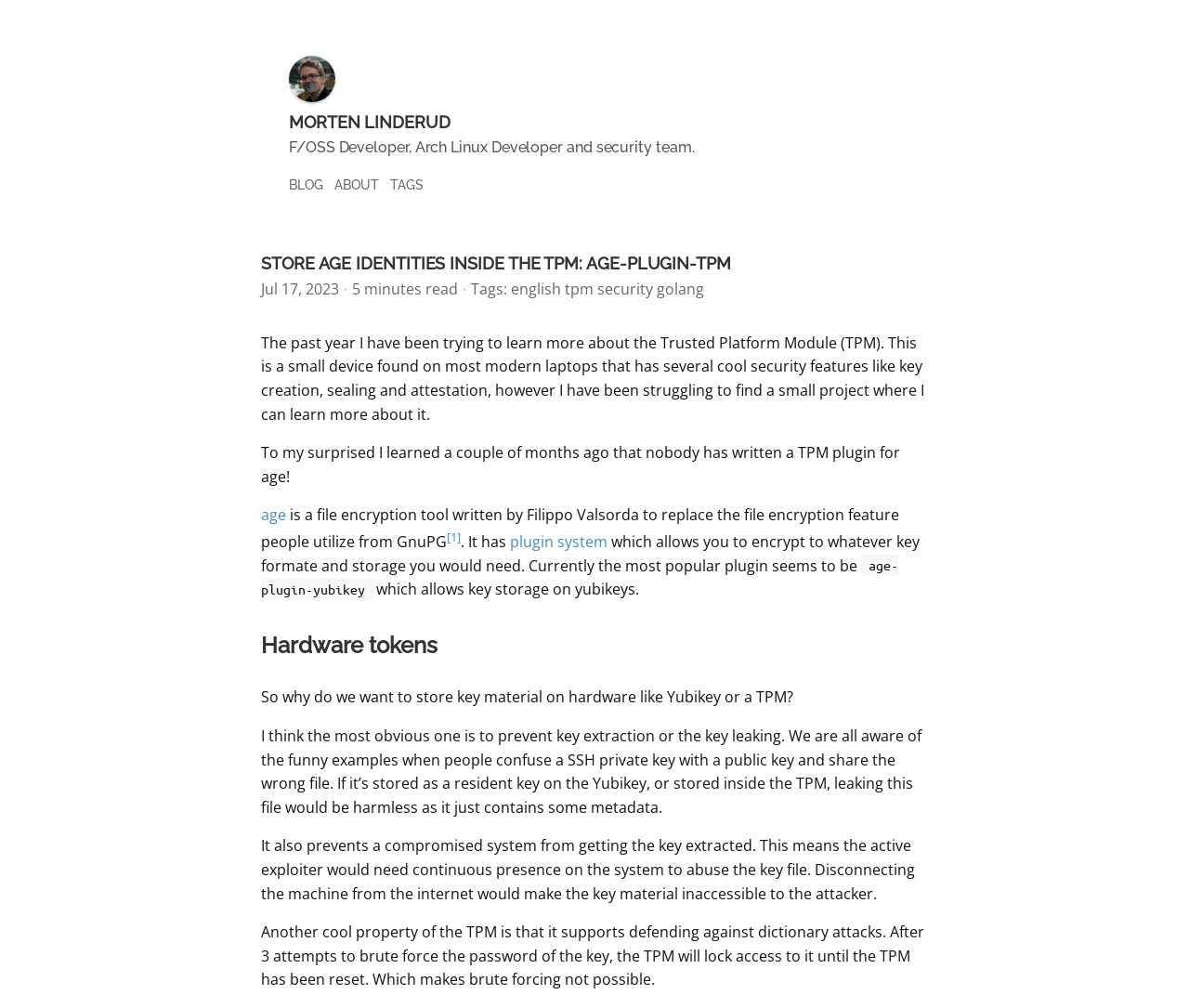Find the bounding box coordinates of the element to click in order to complete this instruction: "Check the recent comments". The bounding box coordinates must be four float numbers between 0 and 1, denoted as [left, top, right, bottom].

None